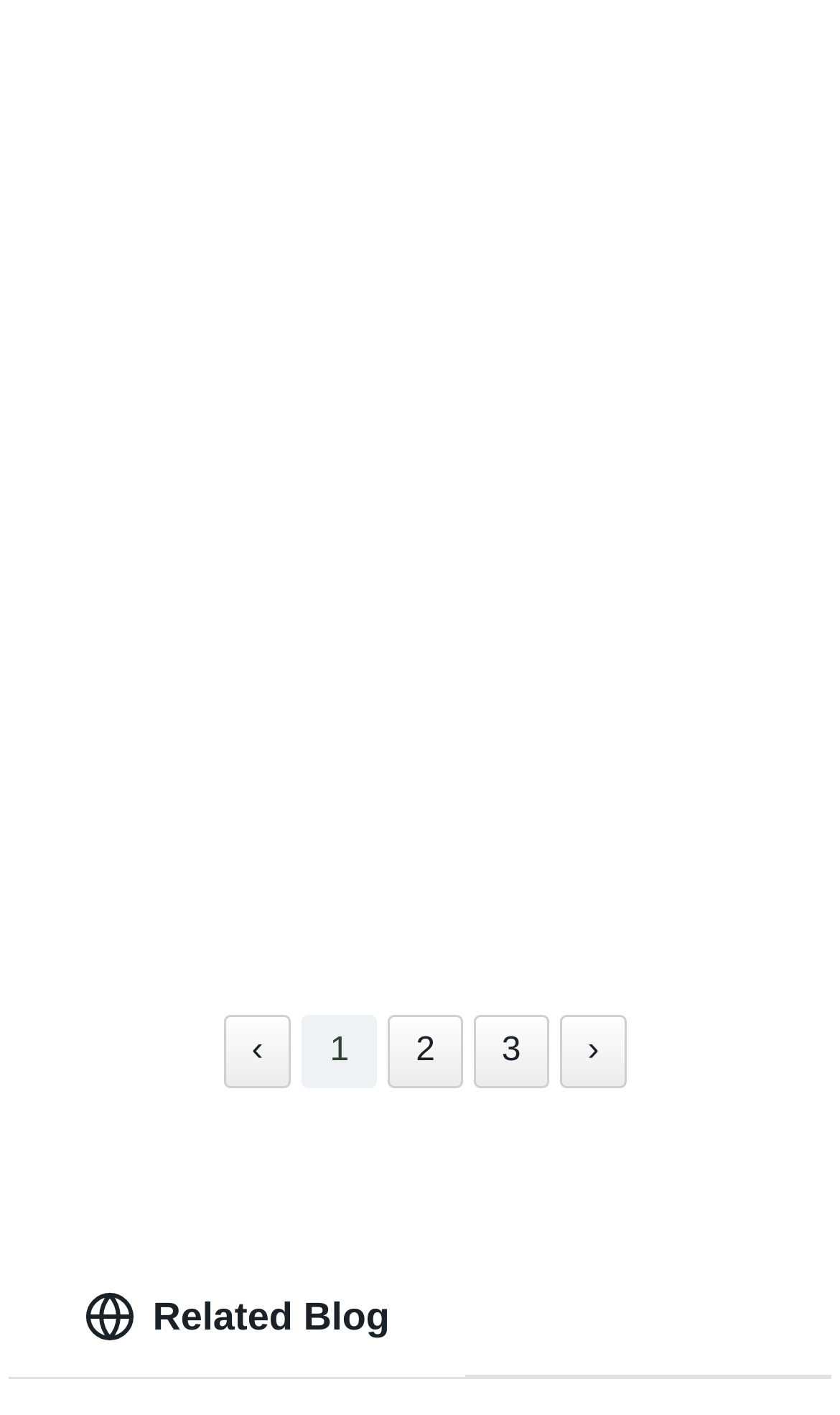Please give a one-word or short phrase response to the following question: 
How many pagination links are there?

3